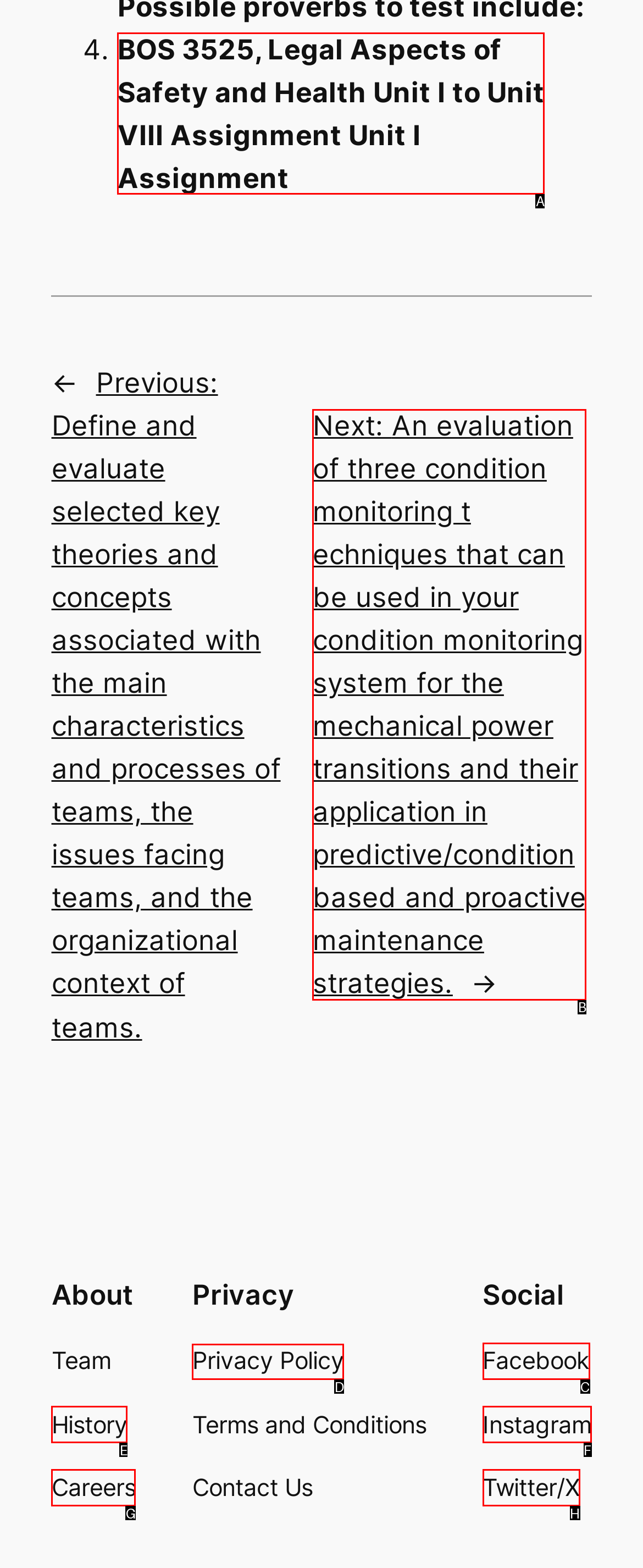Given the task: Read privacy policy, point out the letter of the appropriate UI element from the marked options in the screenshot.

D